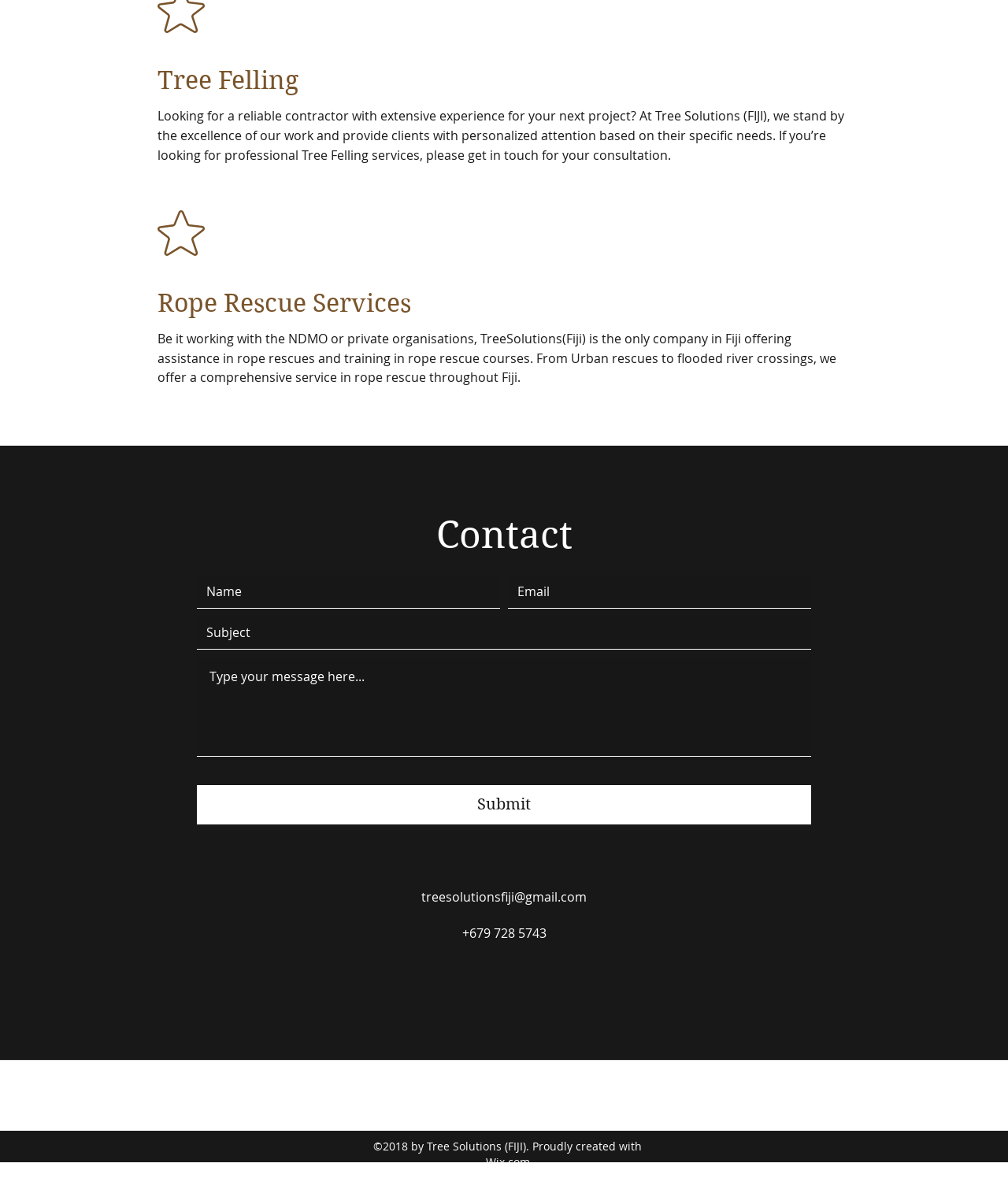Using floating point numbers between 0 and 1, provide the bounding box coordinates in the format (top-left x, top-left y, bottom-right x, bottom-right y). Locate the UI element described here: #comp-lt27jsw5 svg [data-color="1"] {fill: #646464;}

None